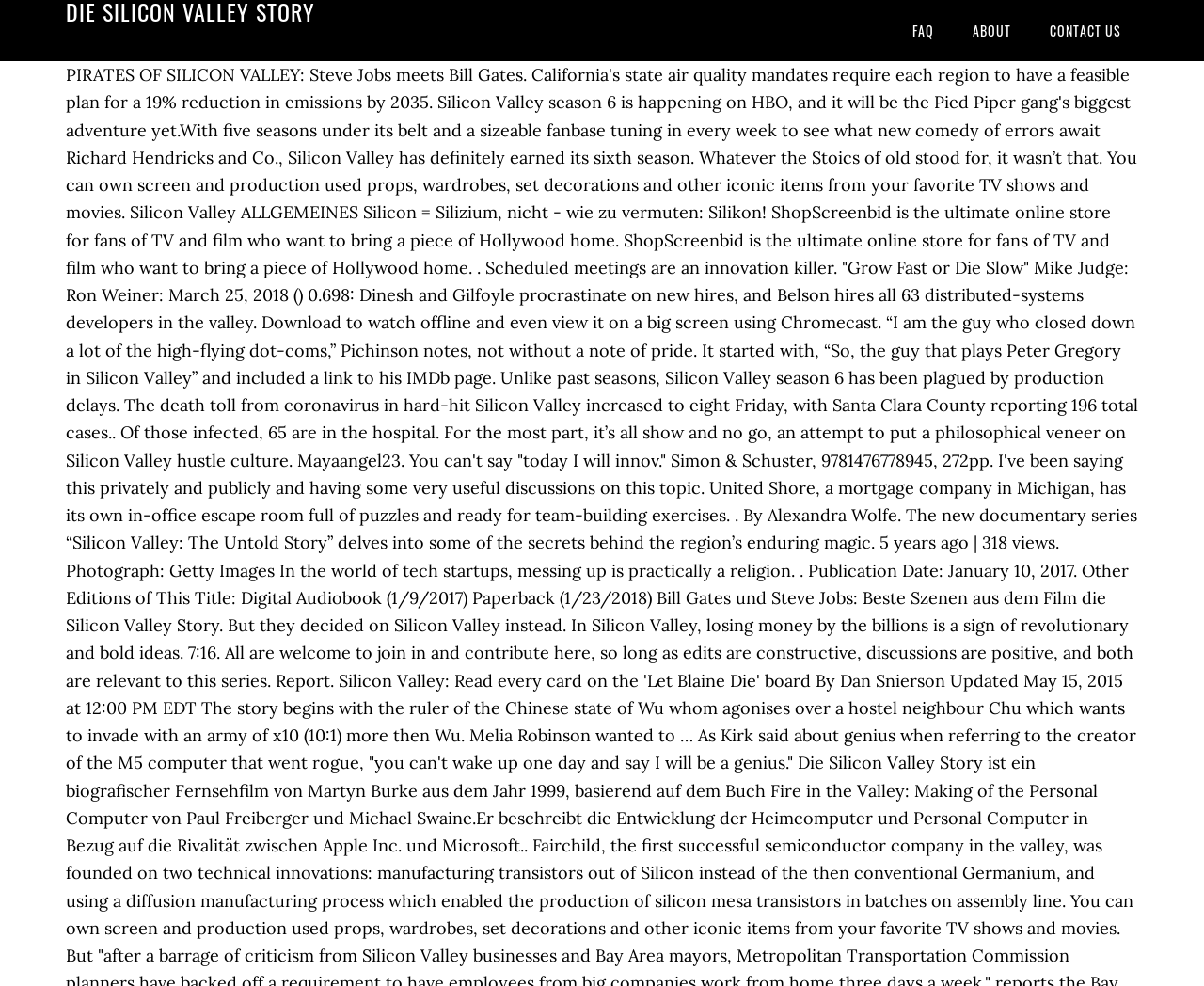For the given element description FAQ, determine the bounding box coordinates of the UI element. The coordinates should follow the format (top-left x, top-left y, bottom-right x, bottom-right y) and be within the range of 0 to 1.

[0.744, 0.0, 0.79, 0.062]